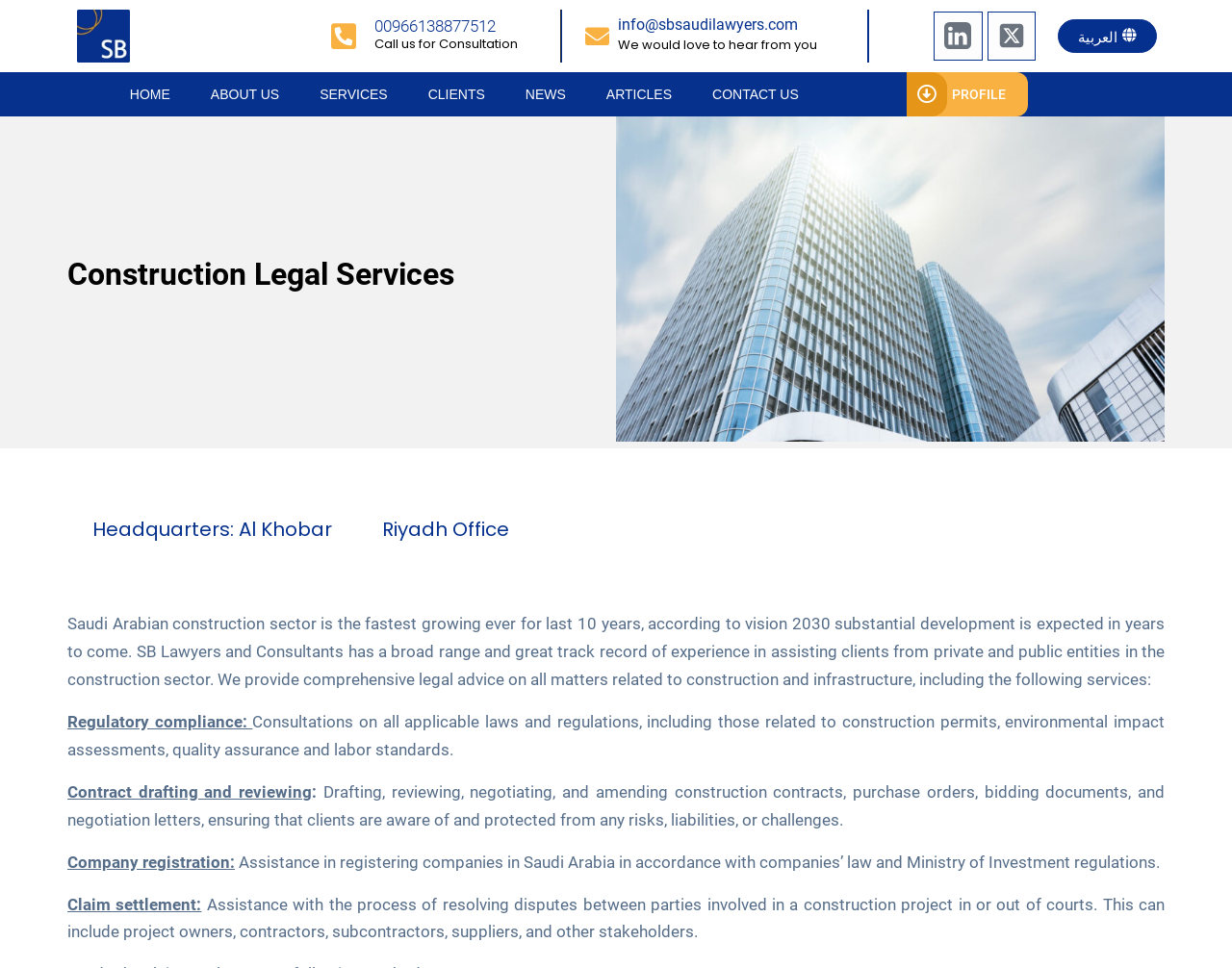Please determine the bounding box coordinates of the element's region to click in order to carry out the following instruction: "Go to the HOME page". The coordinates should be four float numbers between 0 and 1, i.e., [left, top, right, bottom].

[0.105, 0.087, 0.153, 0.107]